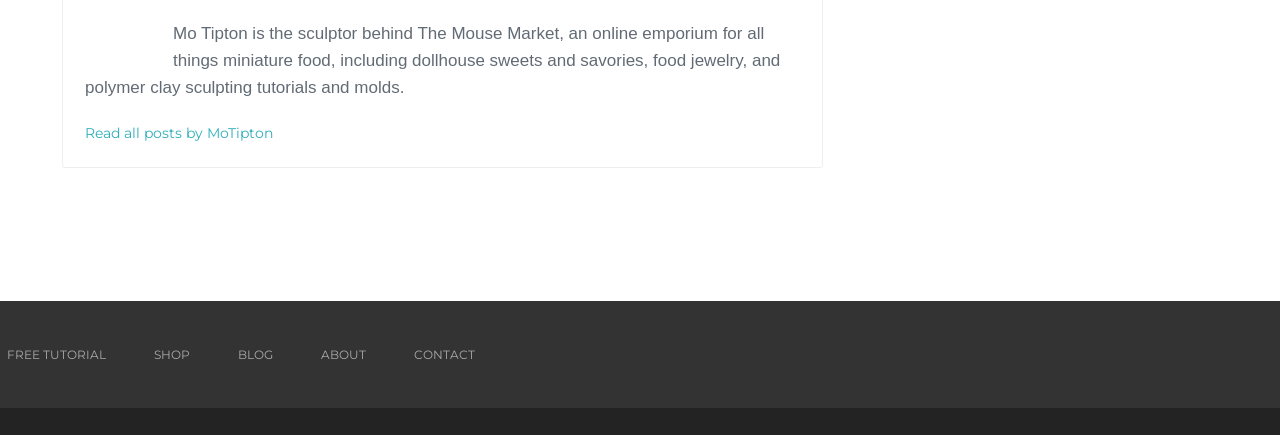Identify the bounding box coordinates for the UI element described by the following text: "About". Provide the coordinates as four float numbers between 0 and 1, in the format [left, top, right, bottom].

[0.251, 0.742, 0.286, 0.887]